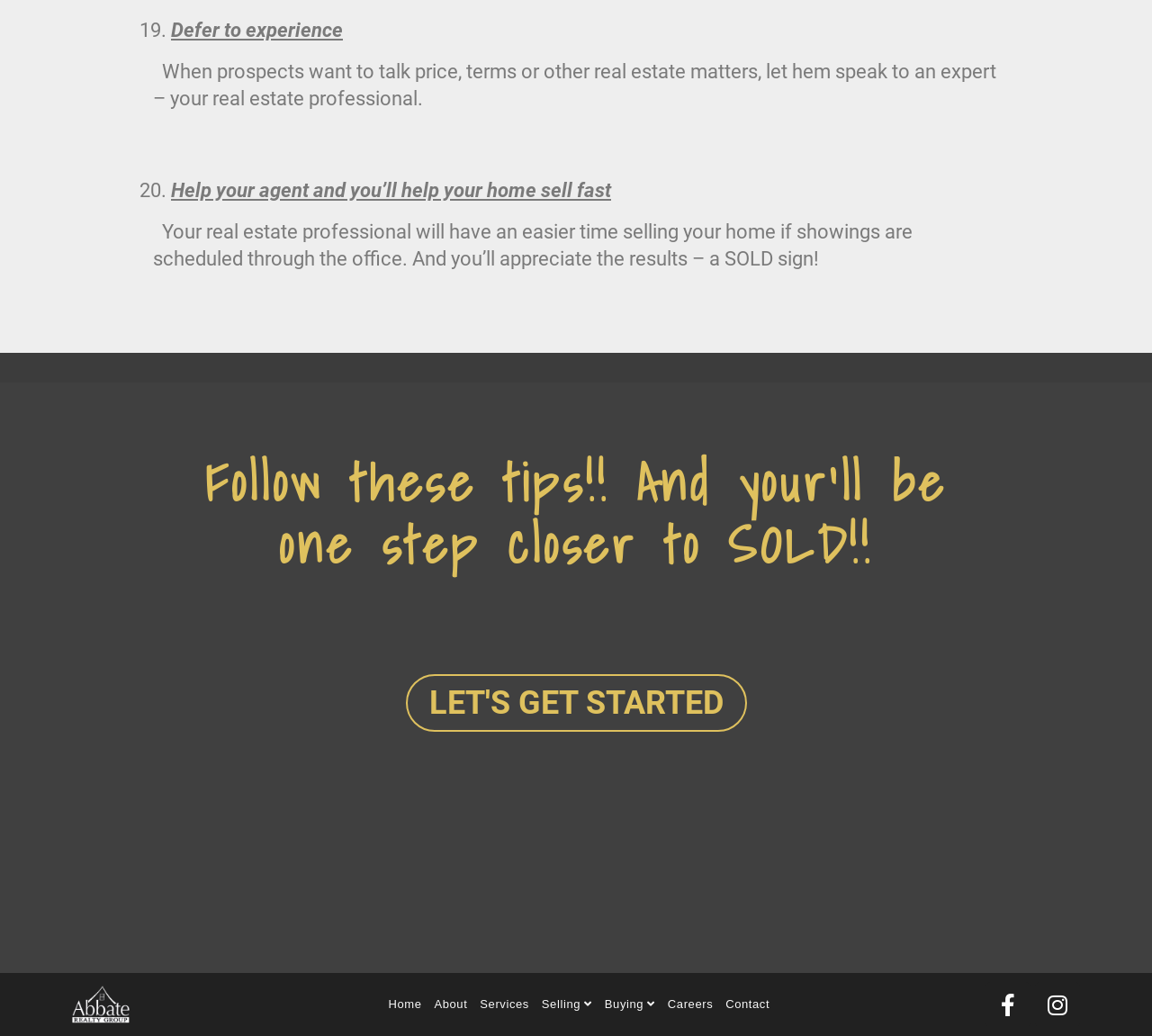Specify the bounding box coordinates of the area that needs to be clicked to achieve the following instruction: "Click on the 'LET'S GET STARTED' button".

[0.352, 0.651, 0.648, 0.706]